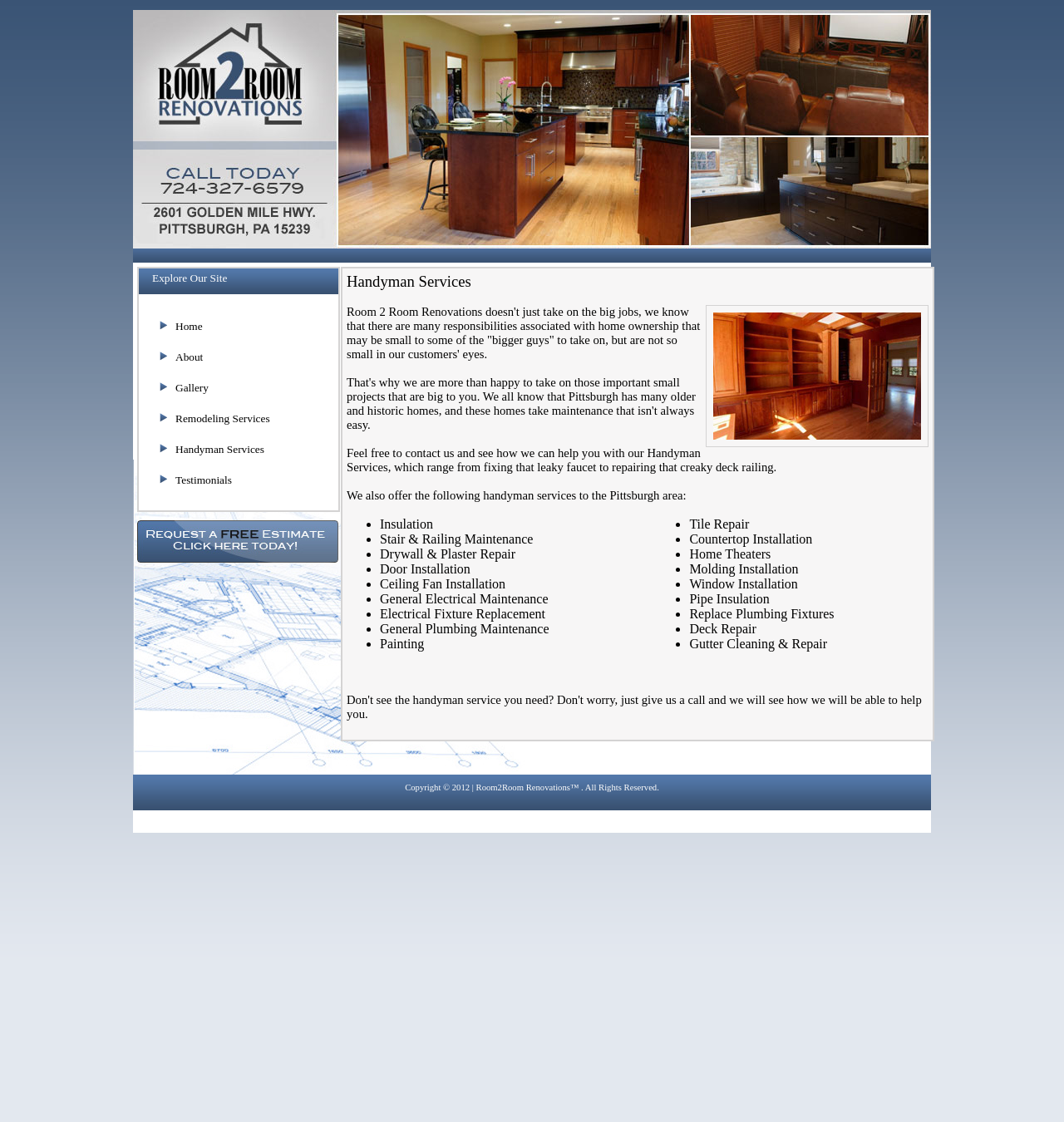What is the purpose of the company?
Using the image, answer in one word or phrase.

To help with home ownership responsibilities